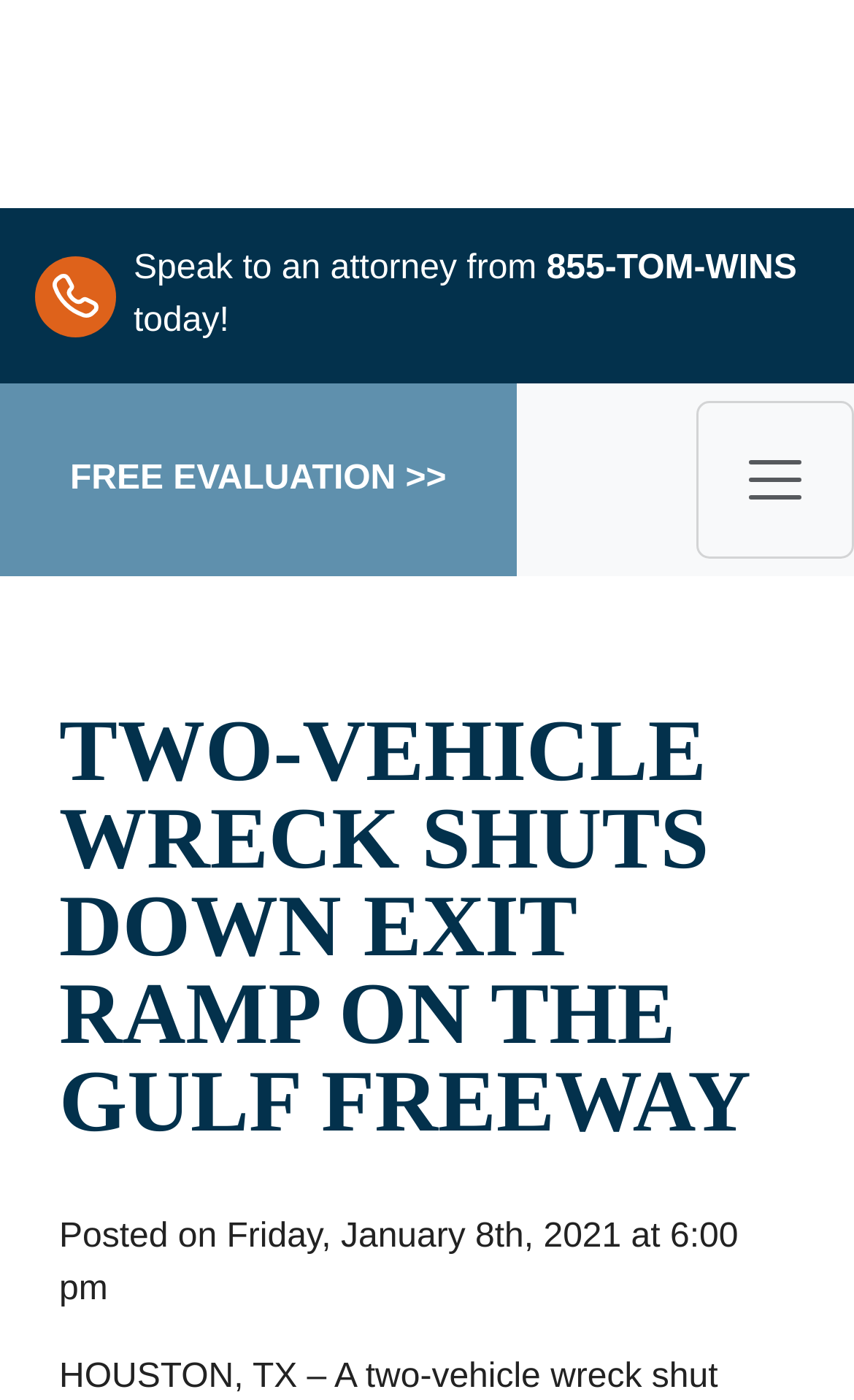Present a detailed account of what is displayed on the webpage.

The webpage appears to be a news article or blog post about a two-vehicle accident on the Gulf Freeway. At the top left of the page, there is a logo of "Attorney Tom" with a link to the attorney's website. Below the logo, there is a small image, likely a profile picture or an icon.

To the right of the logo, there is a call-to-action section with a prompt to "Speak to an attorney from" and a phone number "855-TOM-WINS" to contact. Below this section, there is a button to toggle navigation, which is not expanded by default.

On the top right corner of the page, there is a link to a "FREE EVALUATION" page. The main content of the webpage starts below this link, with a heading that summarizes the article: "TWO-VEHICLE WRECK SHUTS DOWN EXIT RAMP ON THE GULF FREEWAY". The article text is not provided in the accessibility tree, but it likely describes the accident in more detail.

At the bottom of the page, there is a footer section with a timestamp indicating when the article was posted: "Friday, January 8th, 2021 at 6:00 pm".